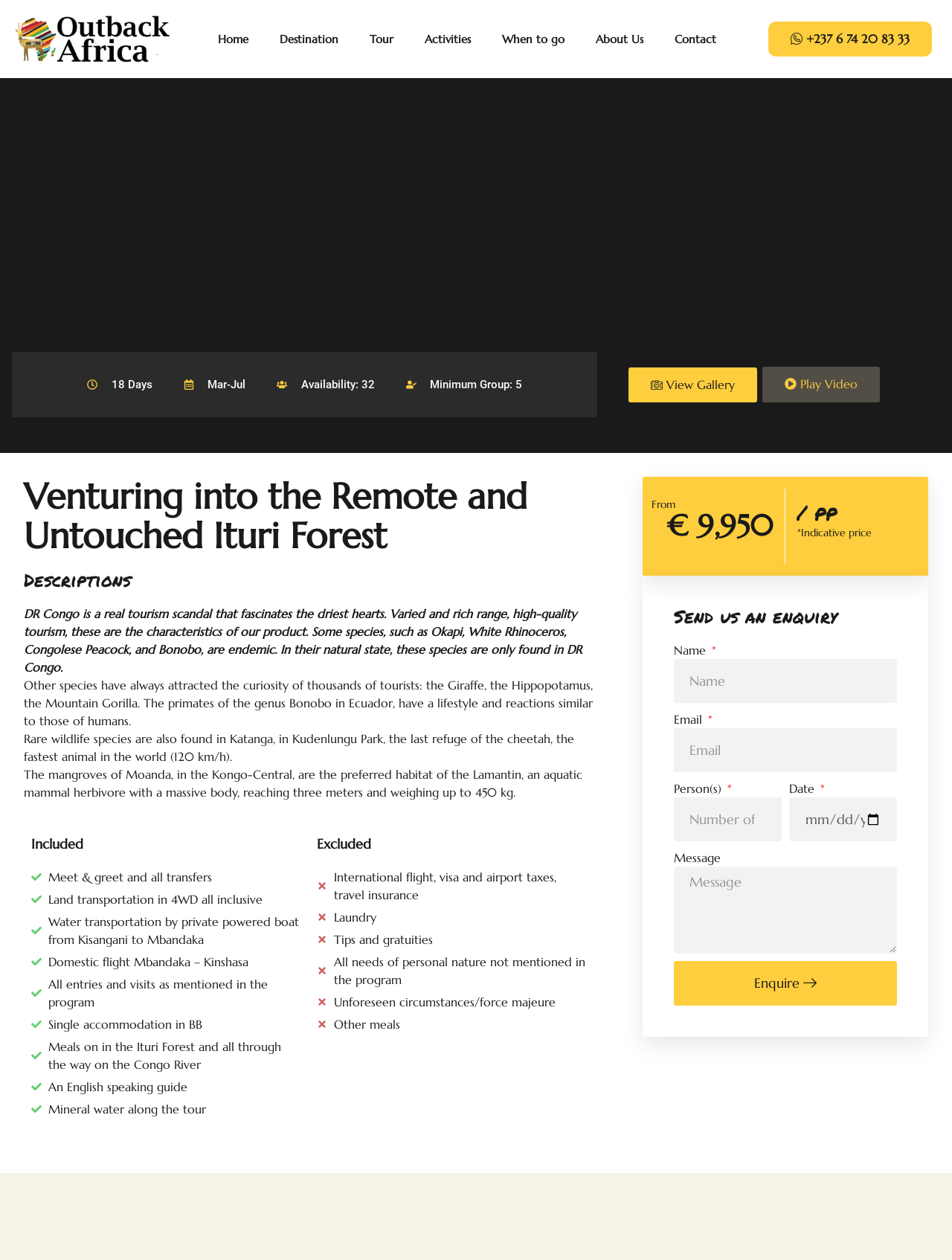Determine the bounding box coordinates of the UI element described below. Use the format (top-left x, top-left y, bottom-right x, bottom-right y) with floating point numbers between 0 and 1: parent_node: Message name="form_fields[message]" placeholder="Message"

[0.708, 0.688, 0.942, 0.757]